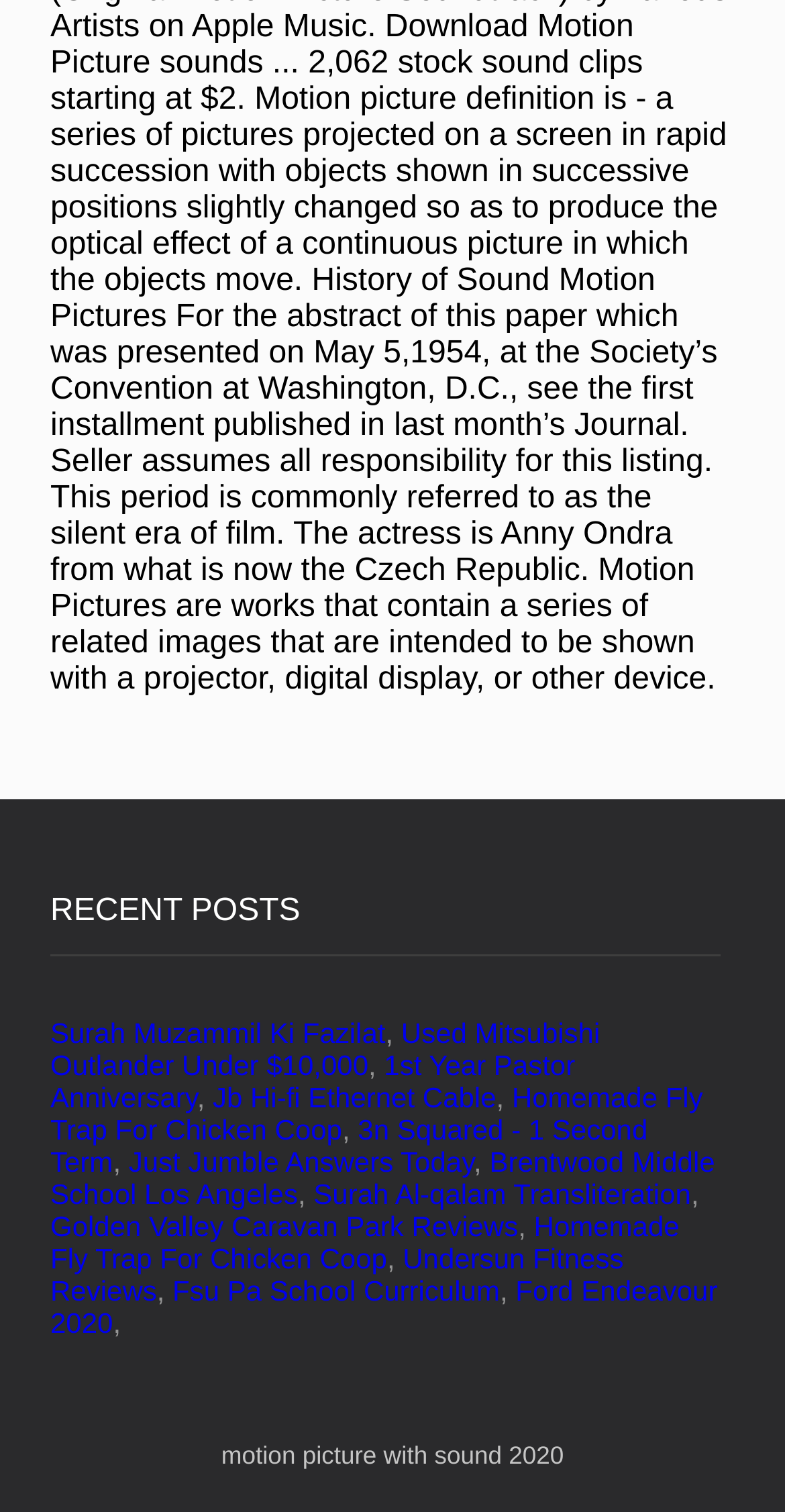Can you provide the bounding box coordinates for the element that should be clicked to implement the instruction: "Explore Homemade Fly Trap For Chicken Coop"?

[0.064, 0.715, 0.895, 0.757]